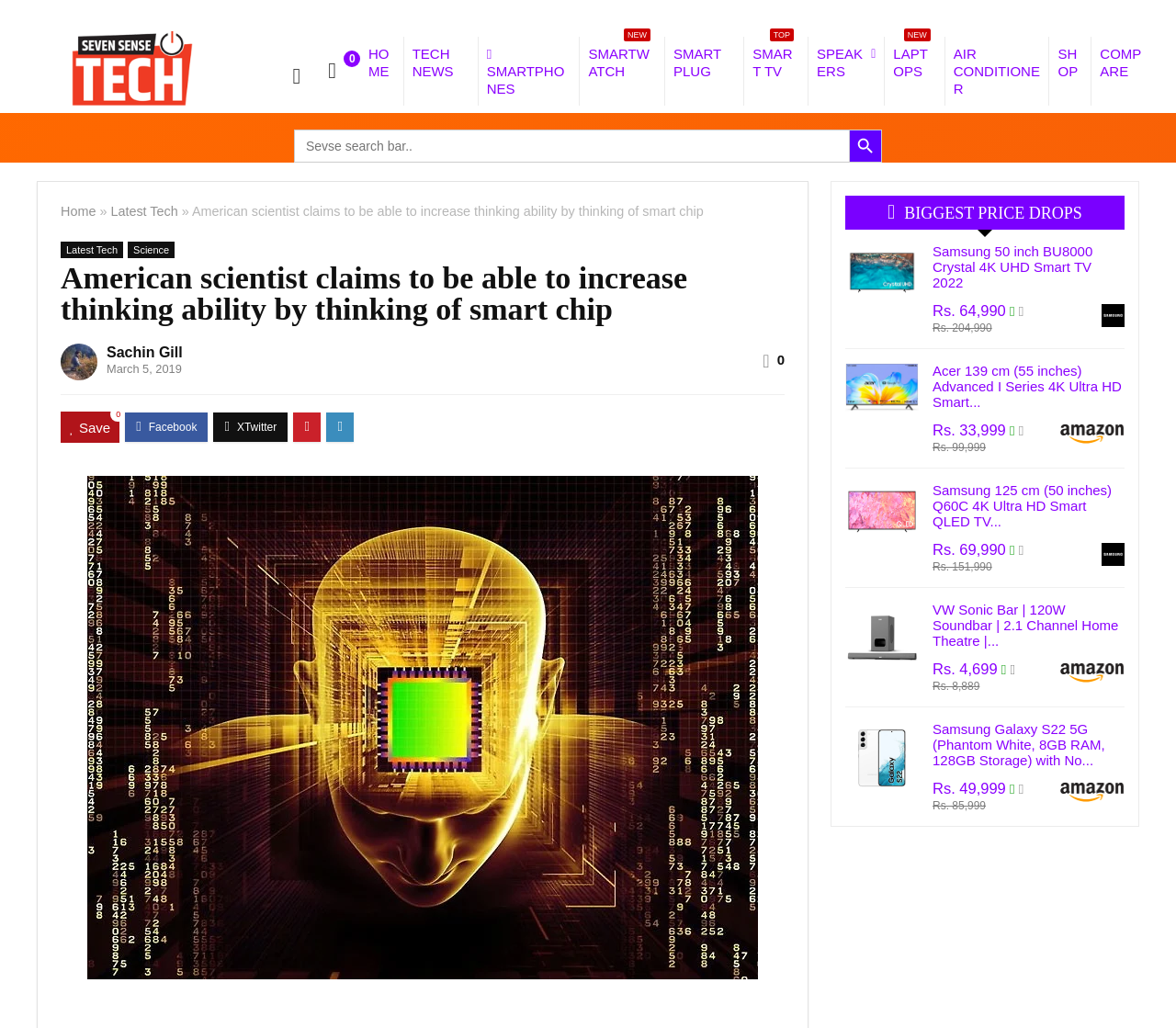Use a single word or phrase to answer the following:
How many search results are displayed on the webpage?

4